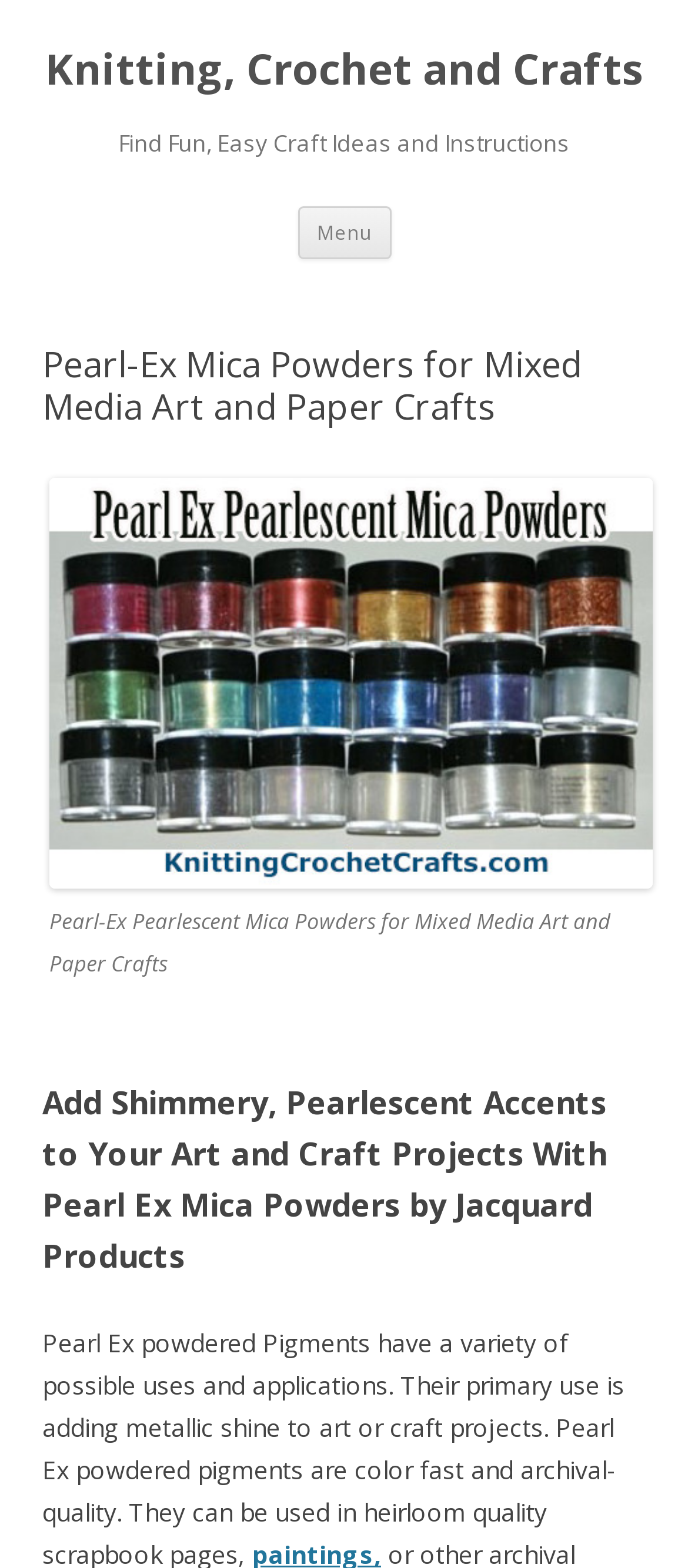What is the main topic of the webpage?
Look at the image and answer the question with a single word or phrase.

Pearl Ex Mica Powders